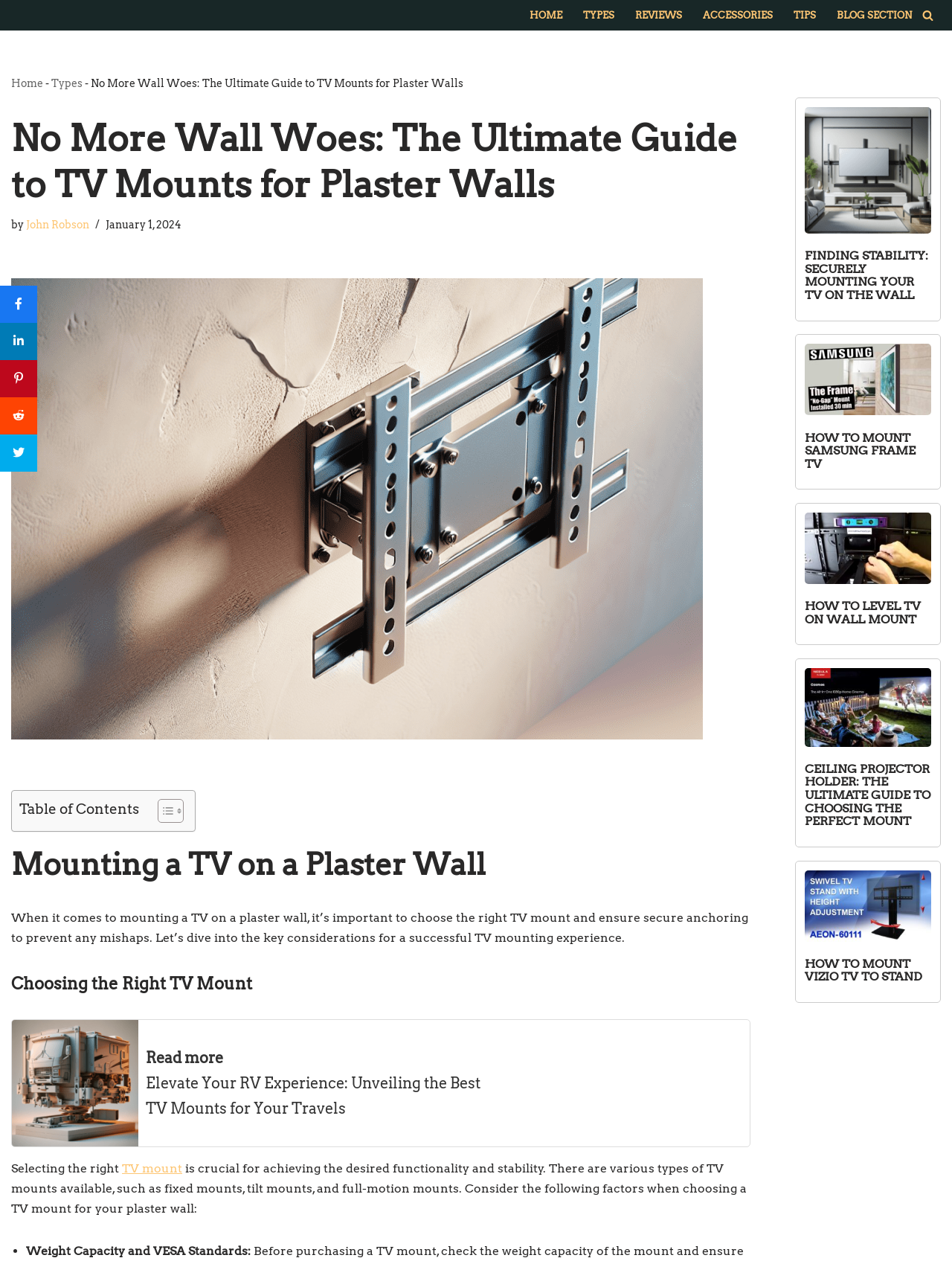Can you identify and provide the main heading of the webpage?

No More Wall Woes: The Ultimate Guide to TV Mounts for Plaster Walls